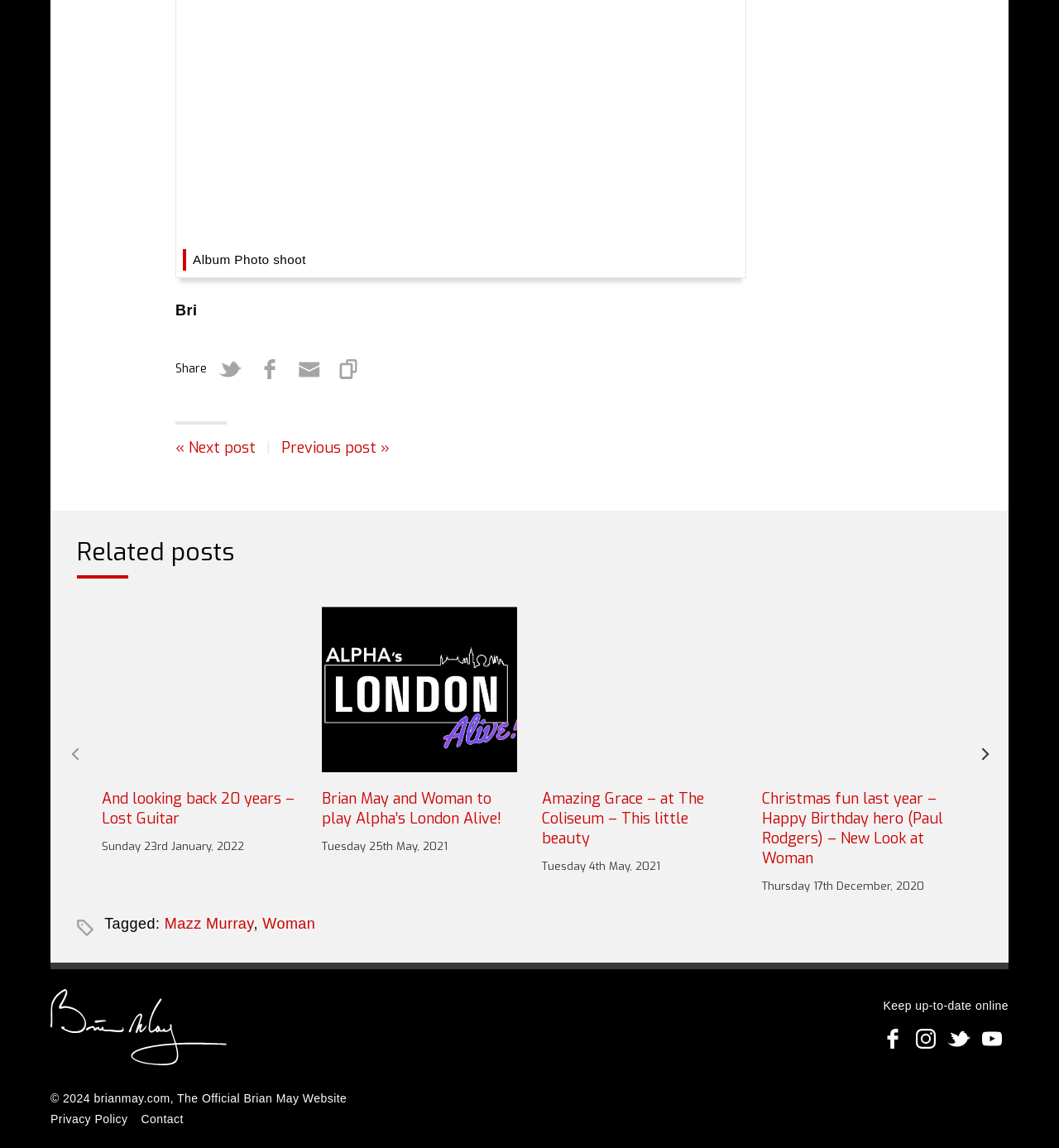What is the purpose of the buttons 'Share on Twitter' and 'Share on Facebook'?
Analyze the image and provide a thorough answer to the question.

I found the buttons 'Share on Twitter' and 'Share on Facebook' in the footer section of the webpage, and based on their text and positions, I inferred that their purpose is to allow users to share the content of the webpage on social media platforms.